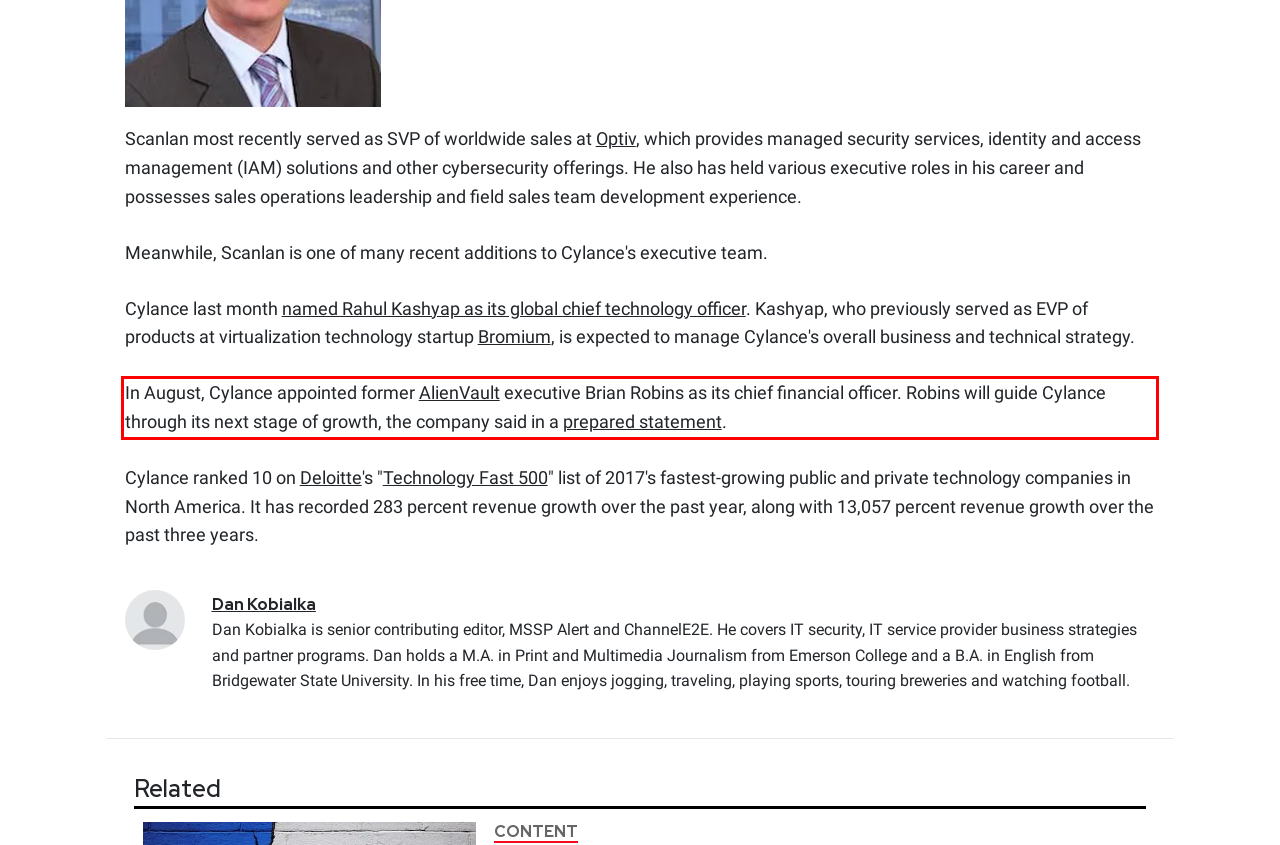Identify the text inside the red bounding box on the provided webpage screenshot by performing OCR.

In August, Cylance appointed former AlienVault executive Brian Robins as its chief financial officer. Robins will guide Cylance through its next stage of growth, the company said in a prepared statement.